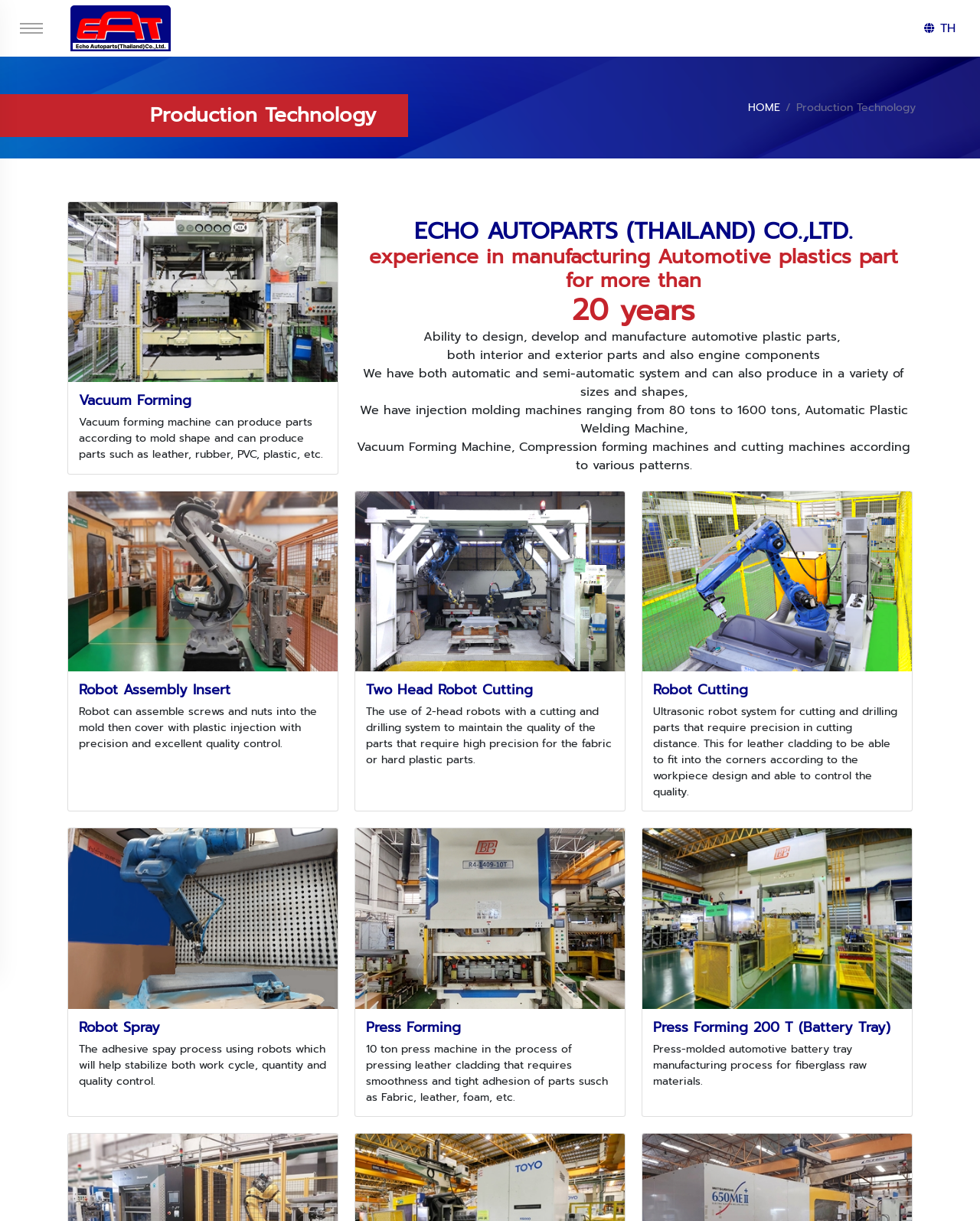Given the element description "TH", identify the bounding box of the corresponding UI element.

[0.691, 0.016, 0.975, 0.031]